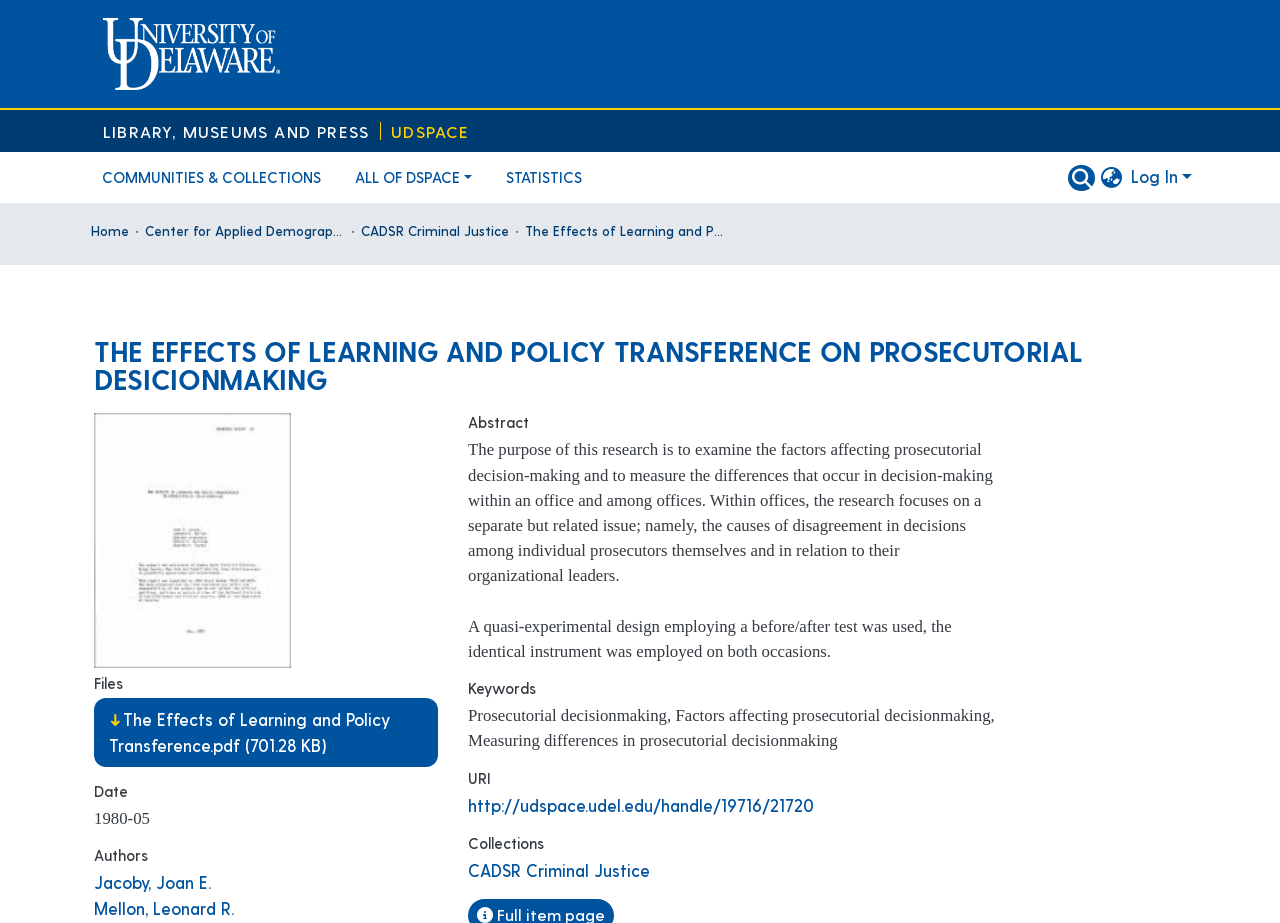Identify the bounding box of the HTML element described here: "CADSR Criminal Justice". Provide the coordinates as four float numbers between 0 and 1: [left, top, right, bottom].

[0.282, 0.239, 0.398, 0.261]